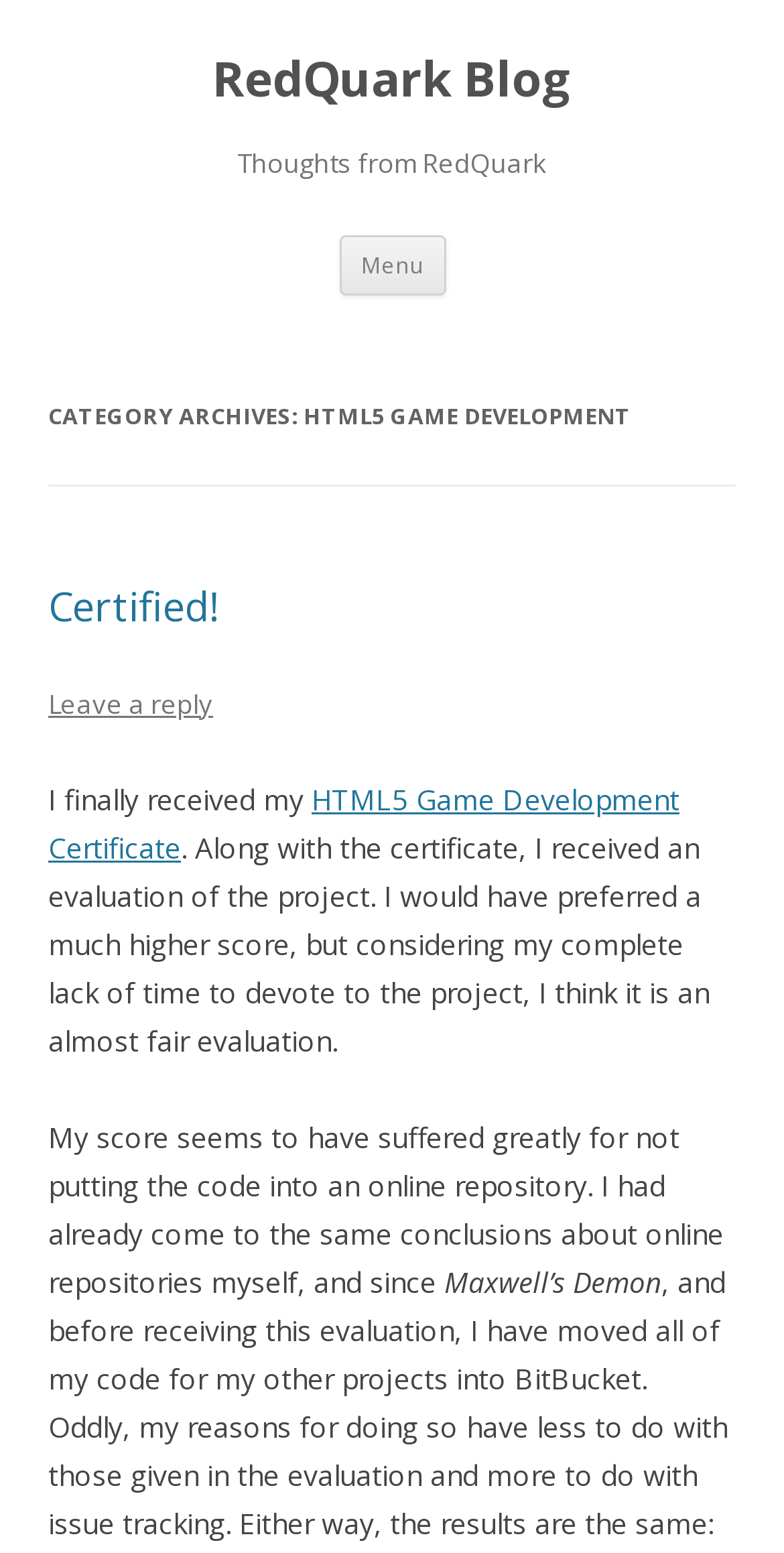Find and provide the bounding box coordinates for the UI element described with: "RedQuark Blog".

[0.271, 0.031, 0.729, 0.071]